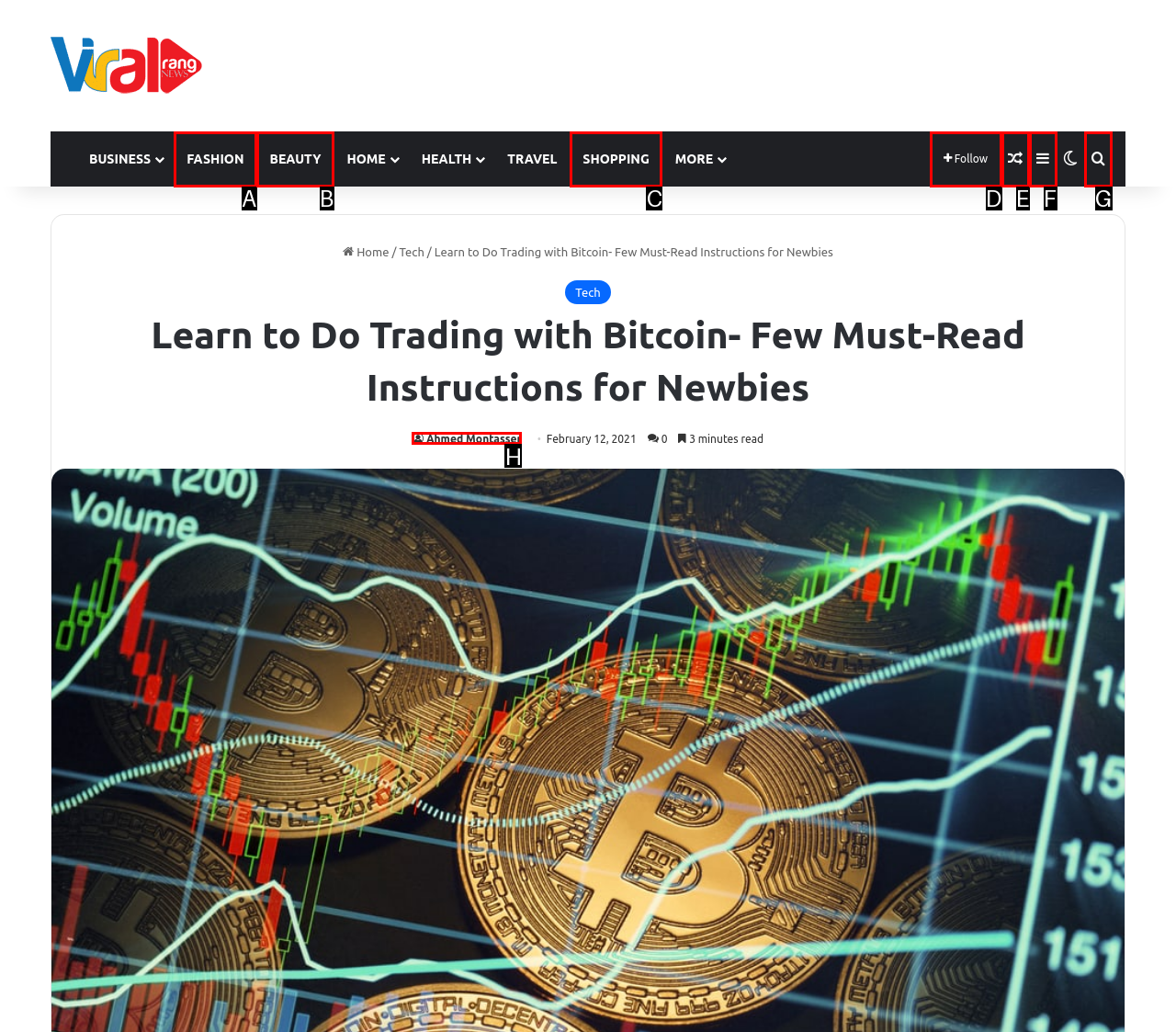Select the HTML element that corresponds to the description: Sidebar. Reply with the letter of the correct option.

F